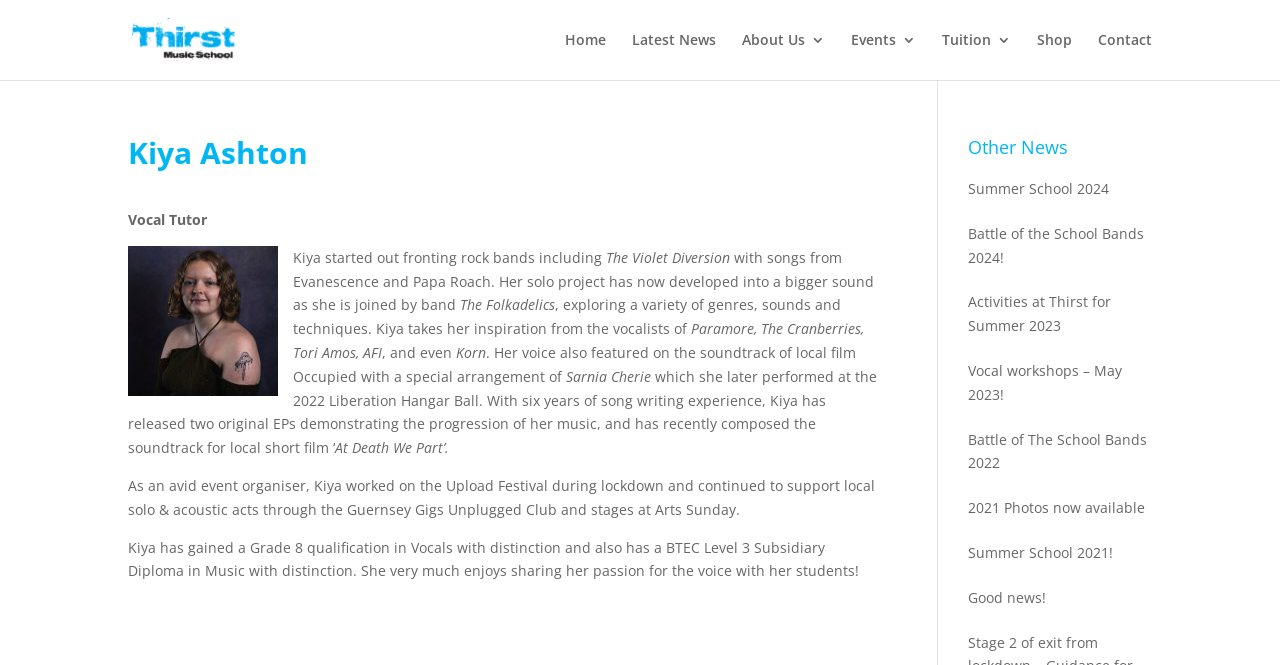Give a full account of the webpage's elements and their arrangement.

The webpage is about Kiya Ashton, a vocal tutor, and her association with Thirst Music School. At the top, there is a logo of Thirst Music School, accompanied by a link to the school's website. Below the logo, there is a navigation menu with links to different sections of the website, including Home, Latest News, About Us, Events, Tuition, Shop, and Contact.

The main content of the webpage is an article about Kiya Ashton, which takes up most of the page. The article starts with a heading "Kiya Ashton" and a brief description of her as a vocal tutor. Below the heading, there is a paragraph of text that describes Kiya's background in music, including her experience as a rock band vocalist and her solo project. The text also mentions her influences, including Paramore, The Cranberries, and Tori Amos.

The article continues with more paragraphs of text that describe Kiya's music style, her experience as an event organizer, and her qualifications as a vocal tutor. There are also mentions of her original EPs, her composition work for a local short film, and her involvement with local music events.

To the right of the article, there is a section with a heading "Other News" that lists several links to news articles or events related to Thirst Music School, including Summer School 2024, Battle of the School Bands 2024, and Vocal workshops. These links are arranged vertically, with the most recent news at the top.